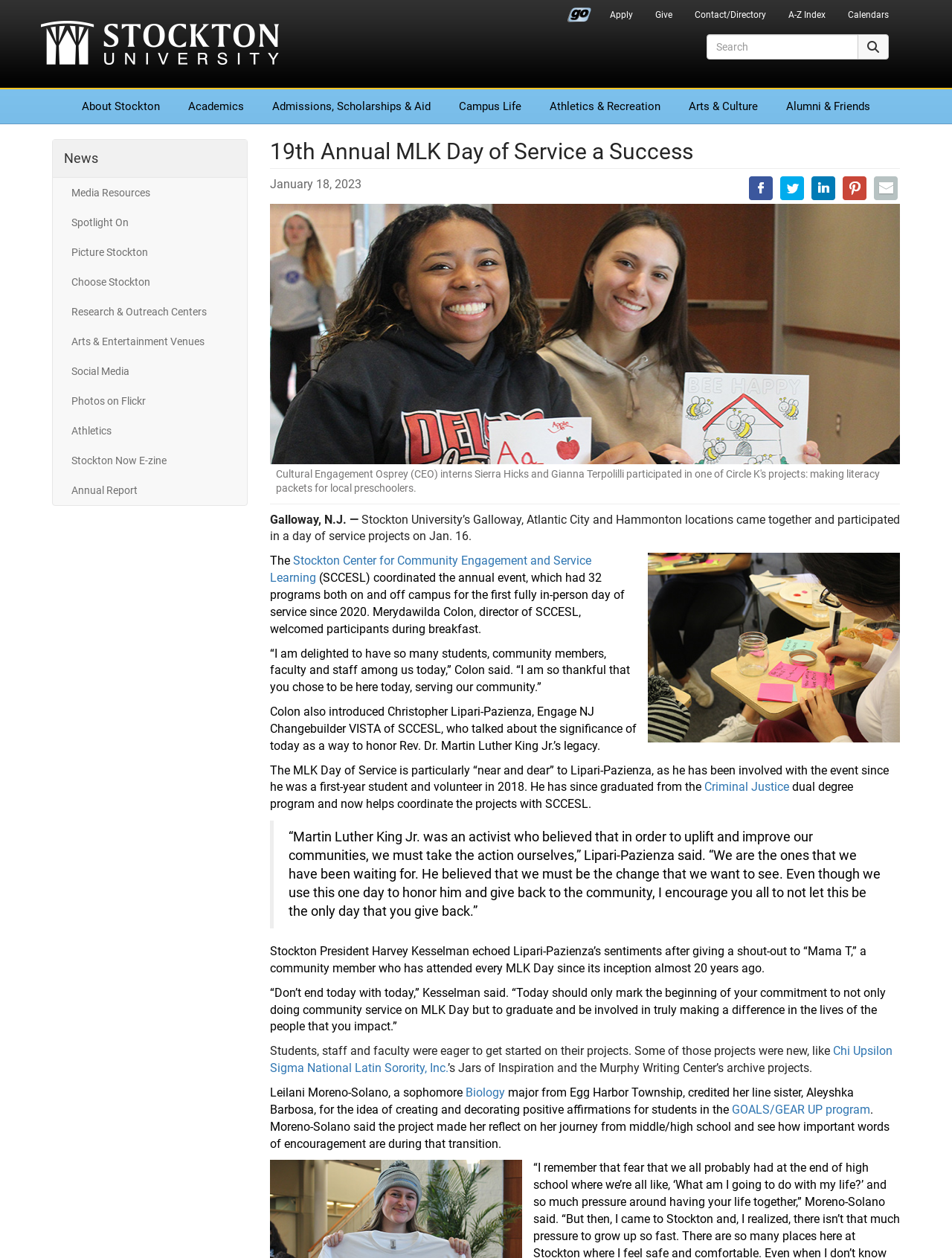Could you specify the bounding box coordinates for the clickable section to complete the following instruction: "Read more about News"?

[0.067, 0.119, 0.103, 0.132]